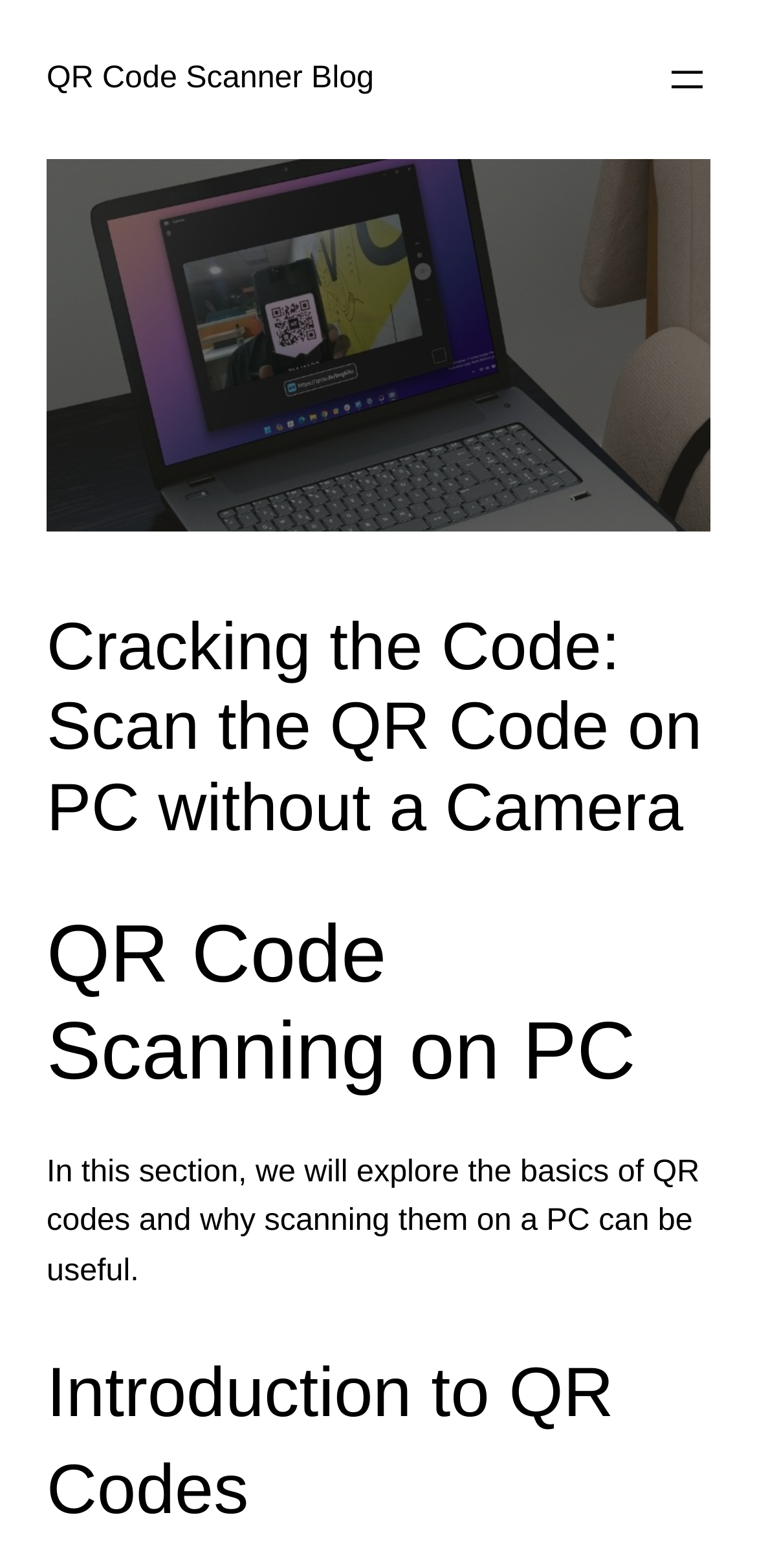Observe the image and answer the following question in detail: What is the main topic of the webpage?

Based on the webpage structure and content, it appears that the main topic is QR code scanning on PC, as indicated by the headings 'Cracking the Code: Scan the QR Code on PC without a Camera' and 'QR Code Scanning on PC'.